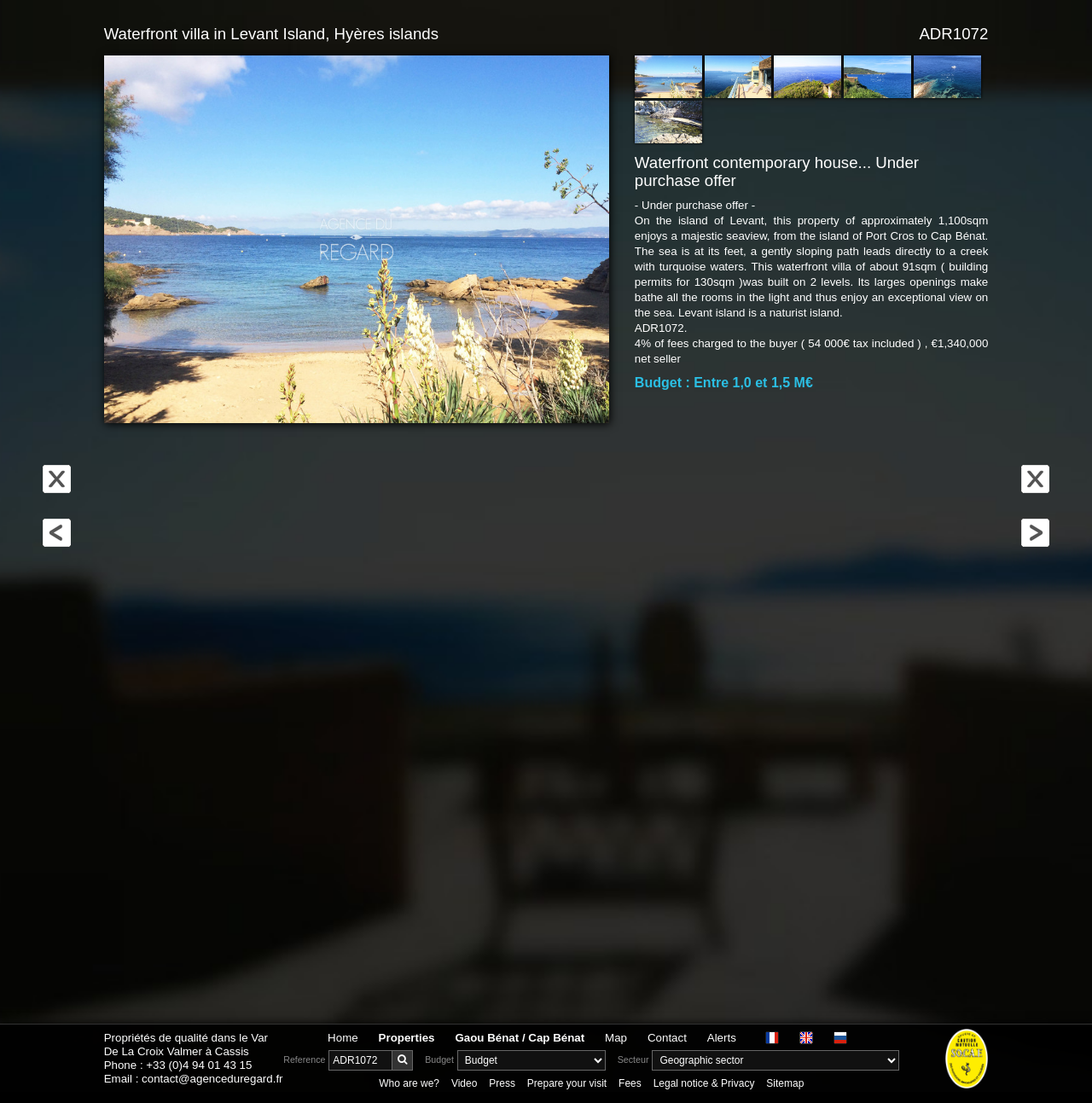Please determine the bounding box coordinates of the element to click in order to execute the following instruction: "Click the 'Contact' link". The coordinates should be four float numbers between 0 and 1, specified as [left, top, right, bottom].

[0.585, 0.933, 0.637, 0.949]